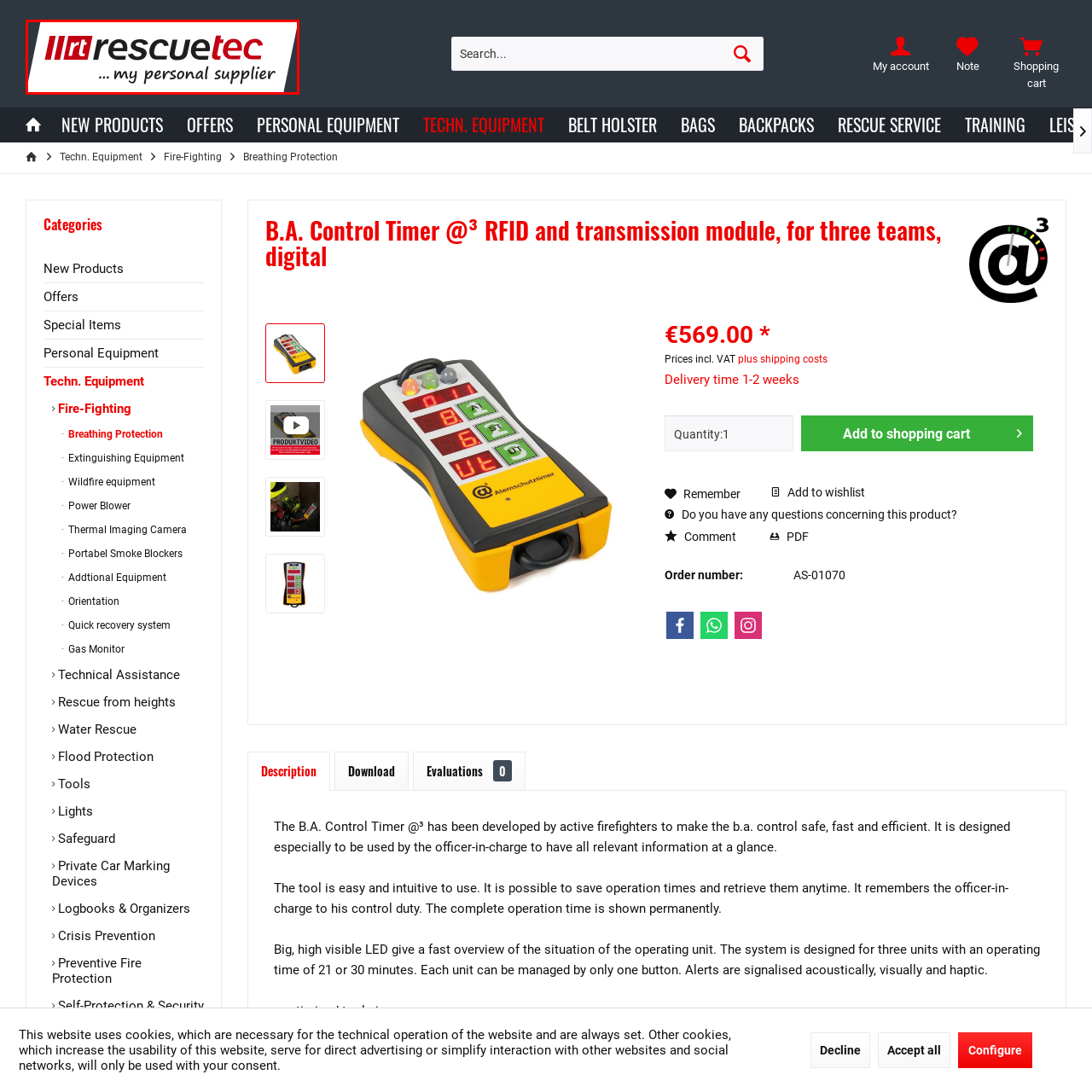What type of services does the company seem to focus on?
Please analyze the segment of the image inside the red bounding box and respond with a single word or phrase.

rescue operations or emergency services